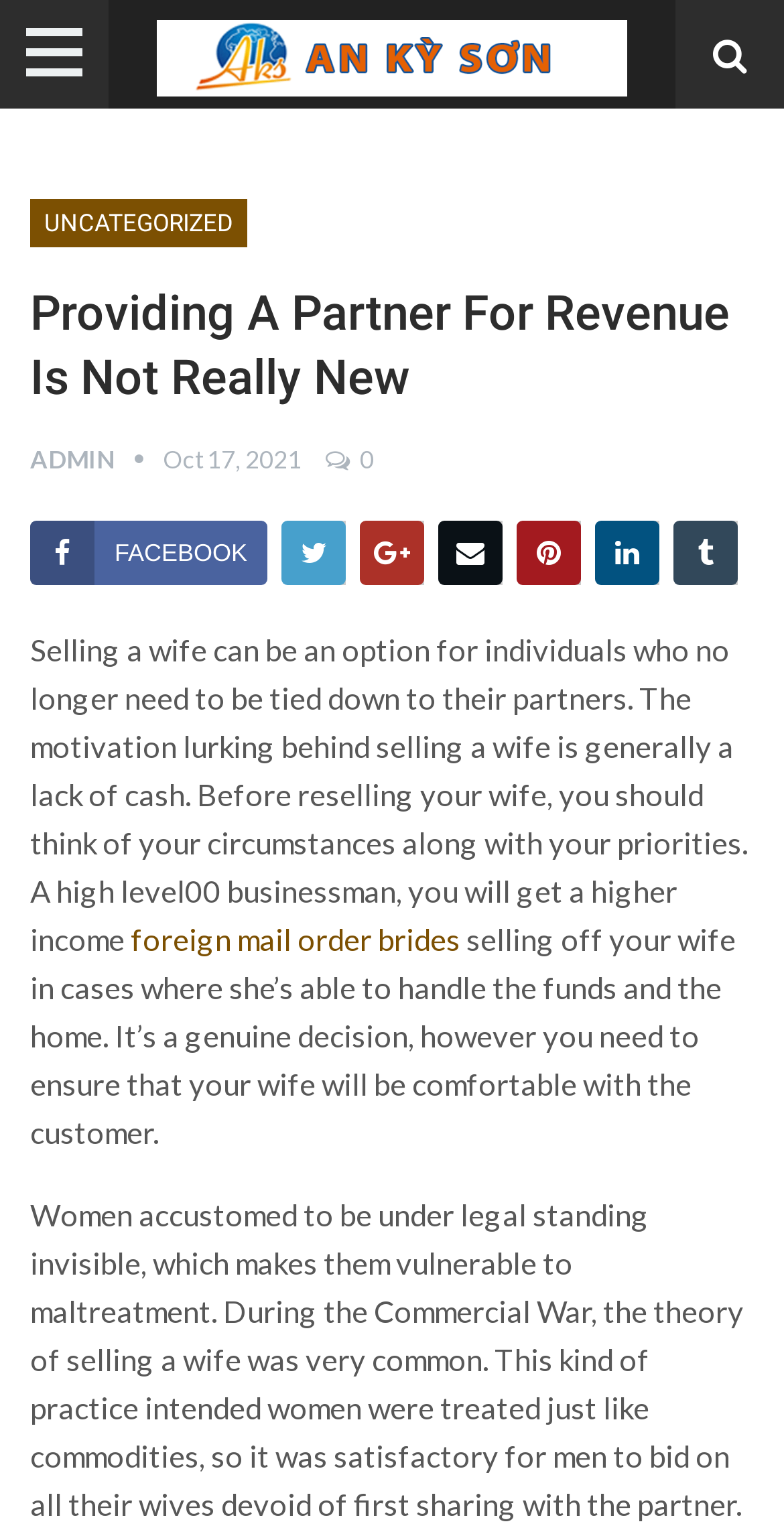Refer to the screenshot and give an in-depth answer to this question: What is an alternative to selling a wife?

The webpage mentions that selling off your wife is an alternative option, but only if she's able to handle the funds and the home. This is mentioned in the text 'selling off your wife in cases where she’s able to handle the funds and the home.'